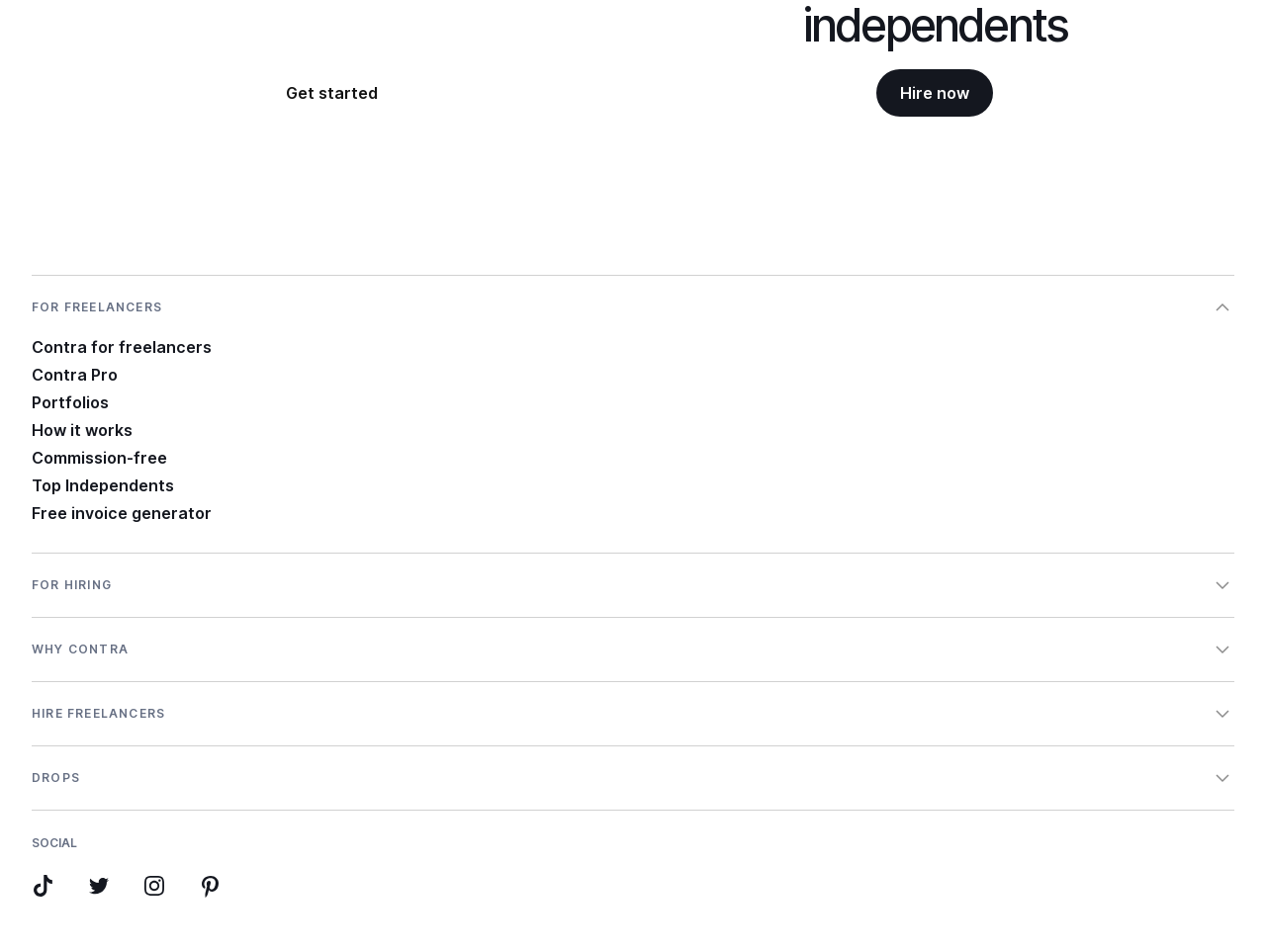Please determine the bounding box coordinates of the element's region to click for the following instruction: "Click on 'TiTok'".

[0.025, 0.926, 0.044, 0.947]